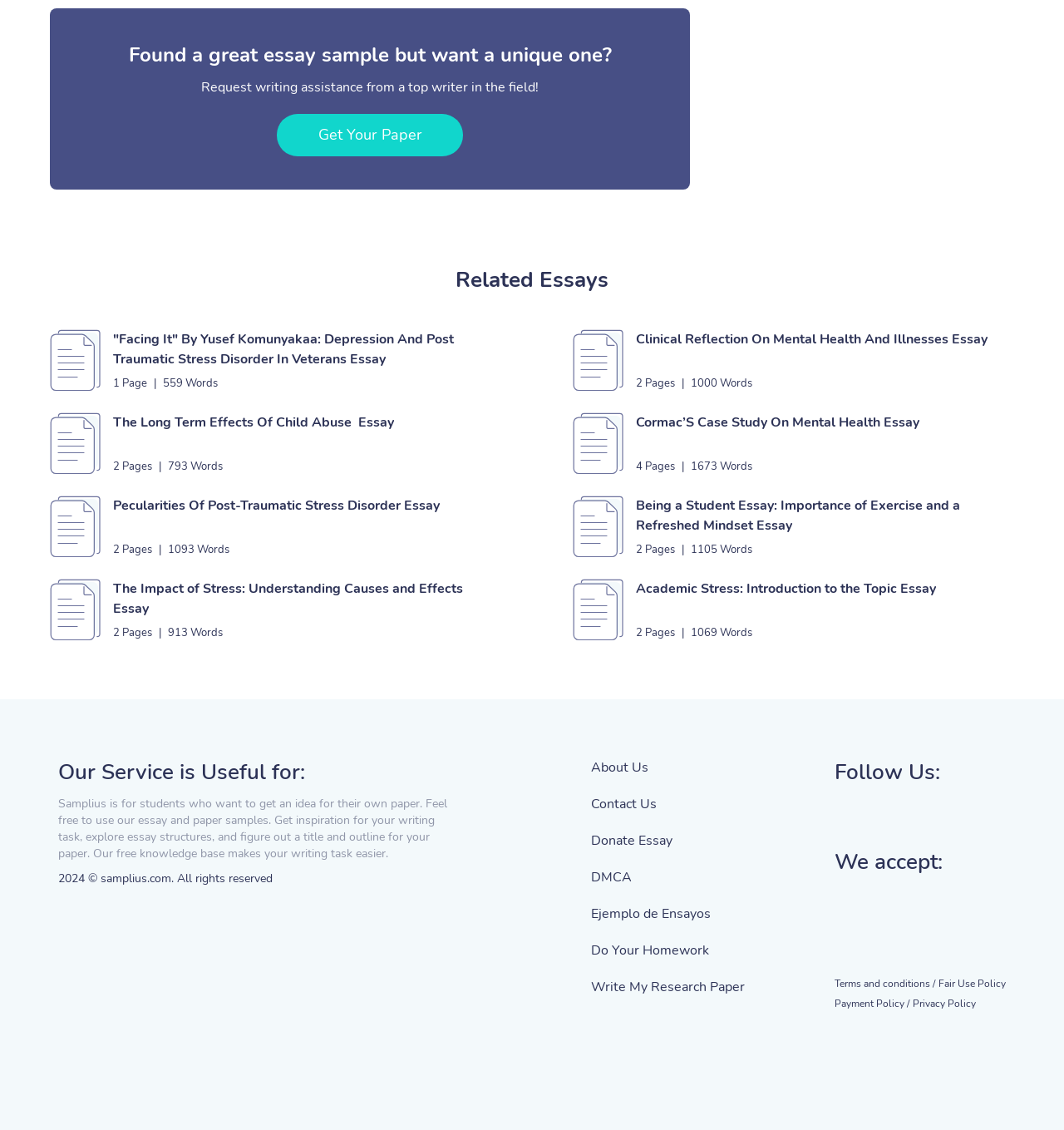Show the bounding box coordinates for the element that needs to be clicked to execute the following instruction: "View the essay 'Facing It' By Yusef Komunyakaa: Depression And Post Traumatic Stress Disorder In Veterans". Provide the coordinates in the form of four float numbers between 0 and 1, i.e., [left, top, right, bottom].

[0.106, 0.291, 0.462, 0.326]